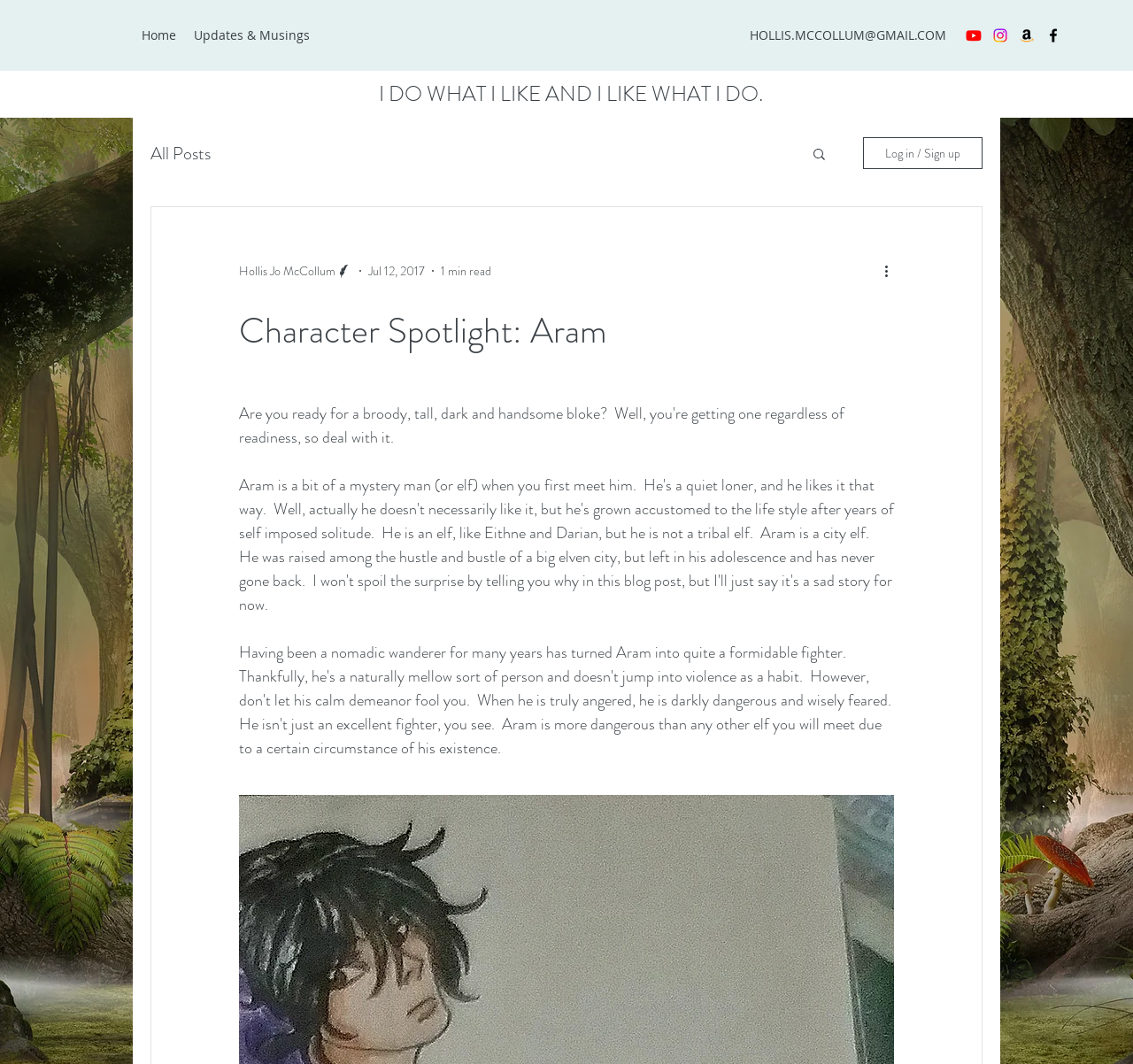Determine the bounding box coordinates of the UI element described below. Use the format (top-left x, top-left y, bottom-right x, bottom-right y) with floating point numbers between 0 and 1: Updates & Musings

[0.163, 0.021, 0.281, 0.046]